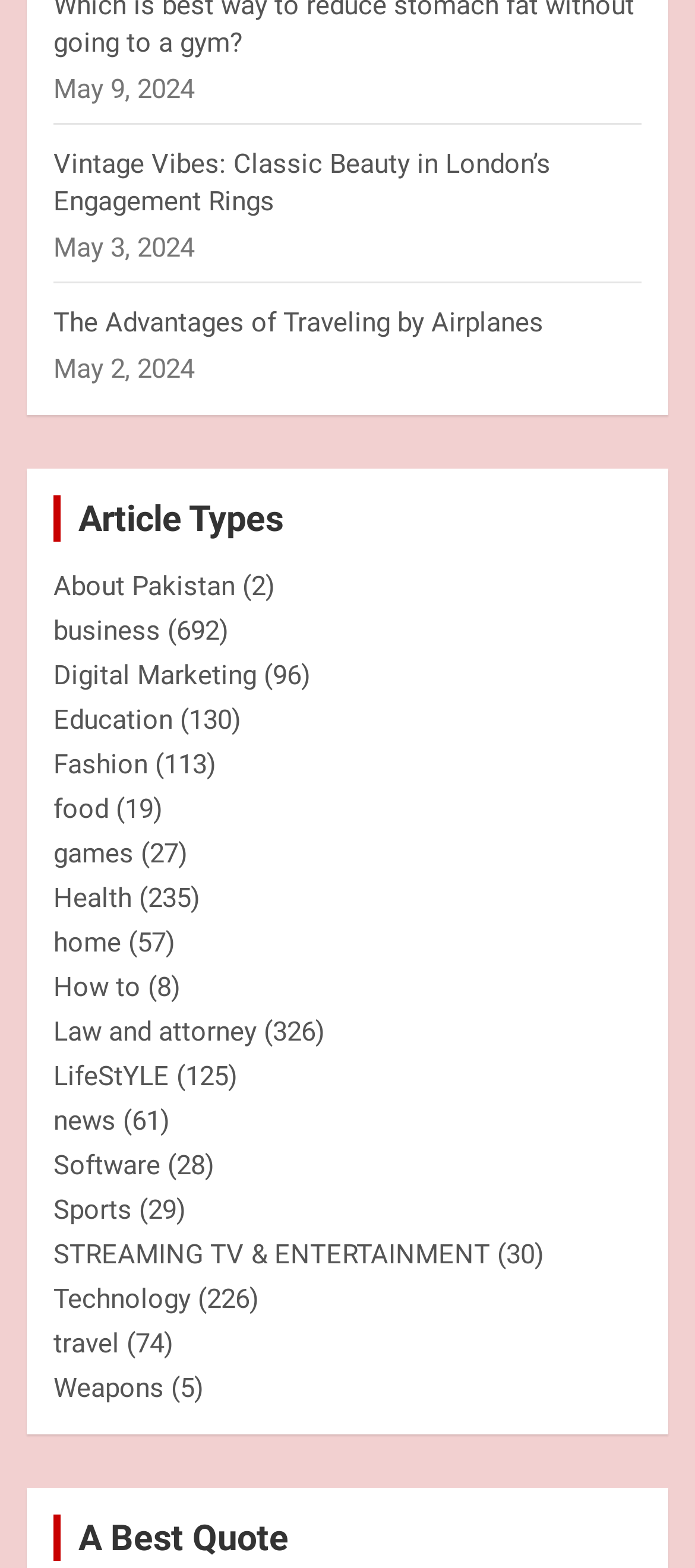Identify the bounding box coordinates of the part that should be clicked to carry out this instruction: "Explore 'STREAMING TV & ENTERTAINMENT'".

[0.077, 0.789, 0.705, 0.81]